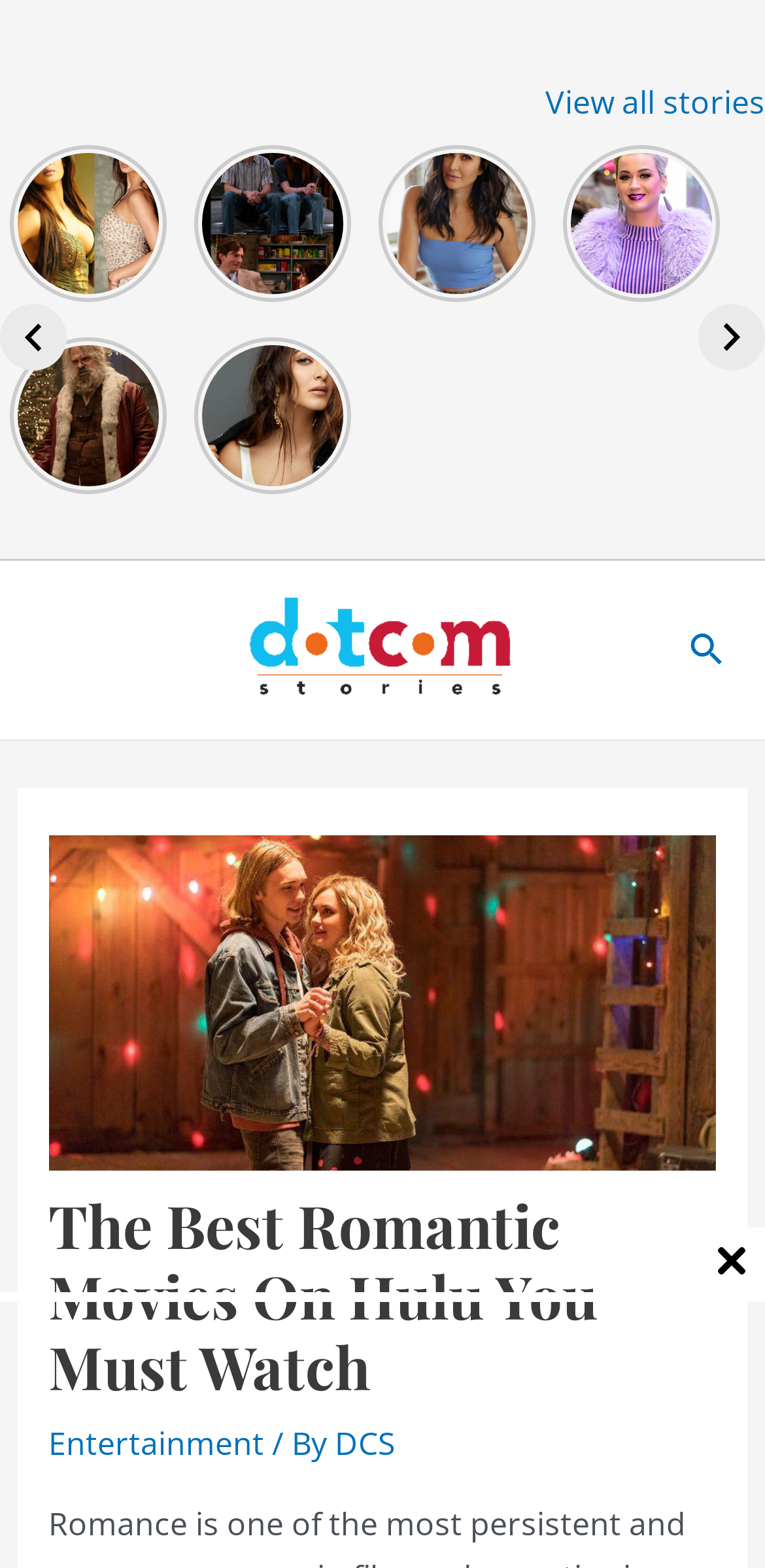Using the element description: "Search", determine the bounding box coordinates. The coordinates should be in the format [left, top, right, bottom], with values between 0 and 1.

[0.902, 0.399, 0.949, 0.431]